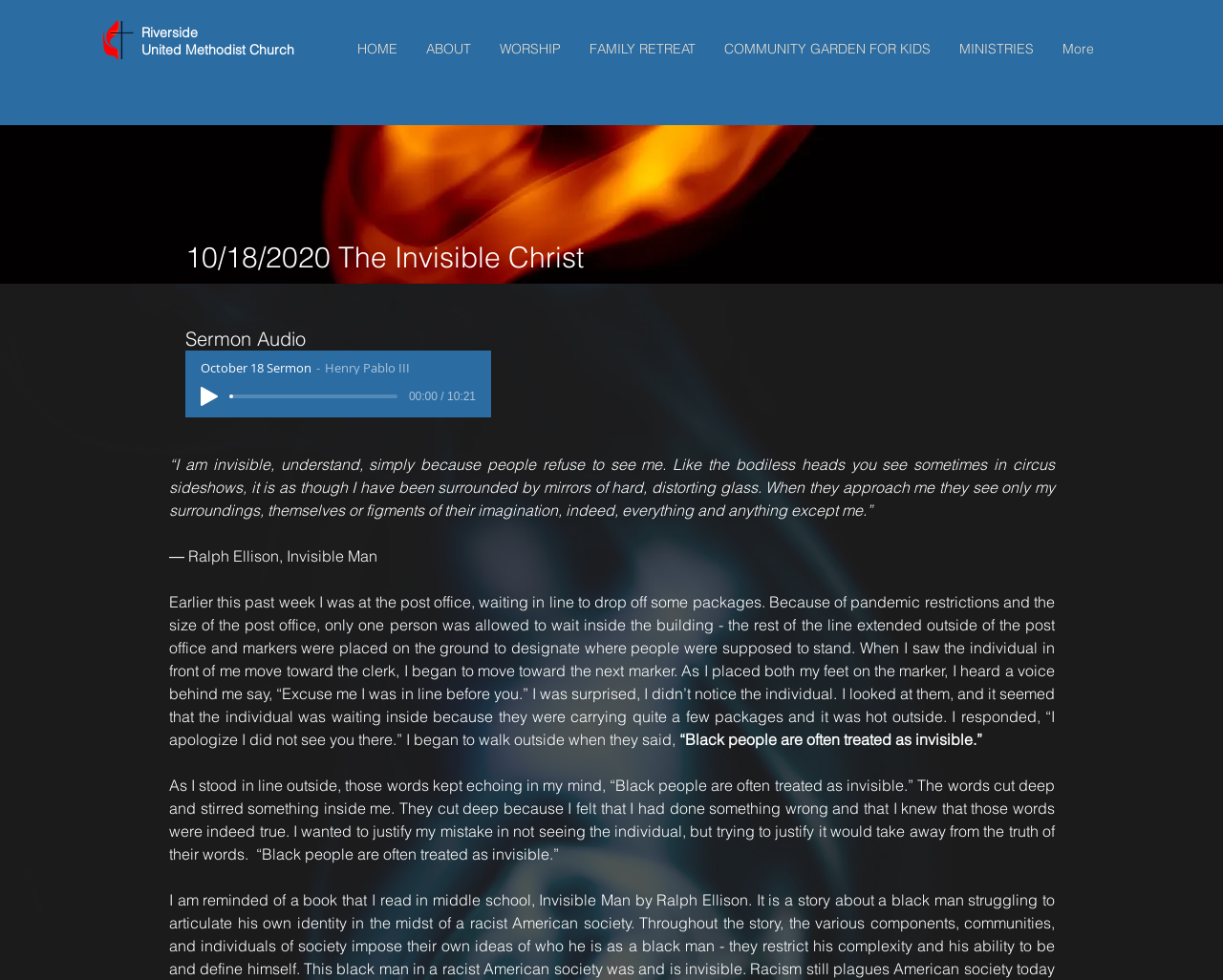Can you show the bounding box coordinates of the region to click on to complete the task described in the instruction: "Click Play"?

[0.164, 0.394, 0.178, 0.414]